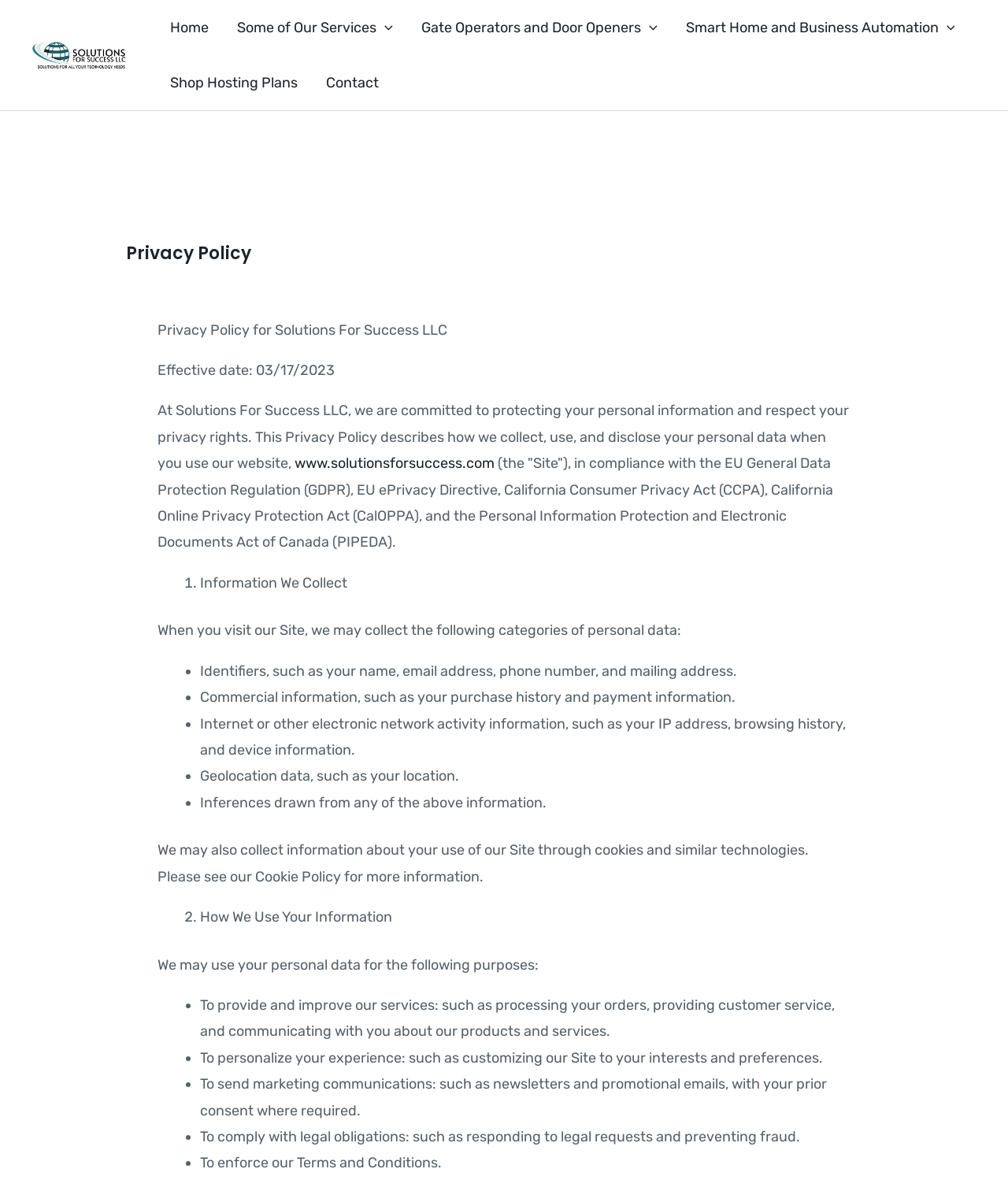Find the bounding box coordinates of the element you need to click on to perform this action: 'Go to Home'. The coordinates should be represented by four float values between 0 and 1, in the format [left, top, right, bottom].

[0.155, 0.0, 0.221, 0.047]